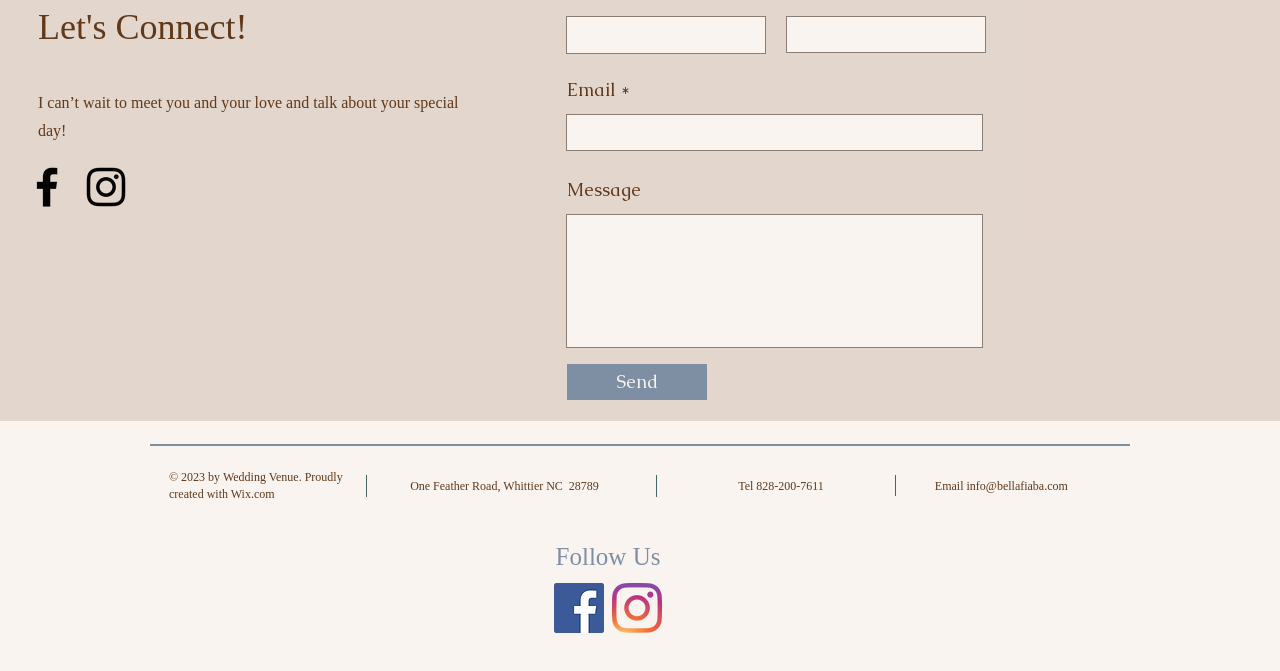What social media platforms does the wedding venue have?
Using the visual information, answer the question in a single word or phrase.

Facebook and Instagram